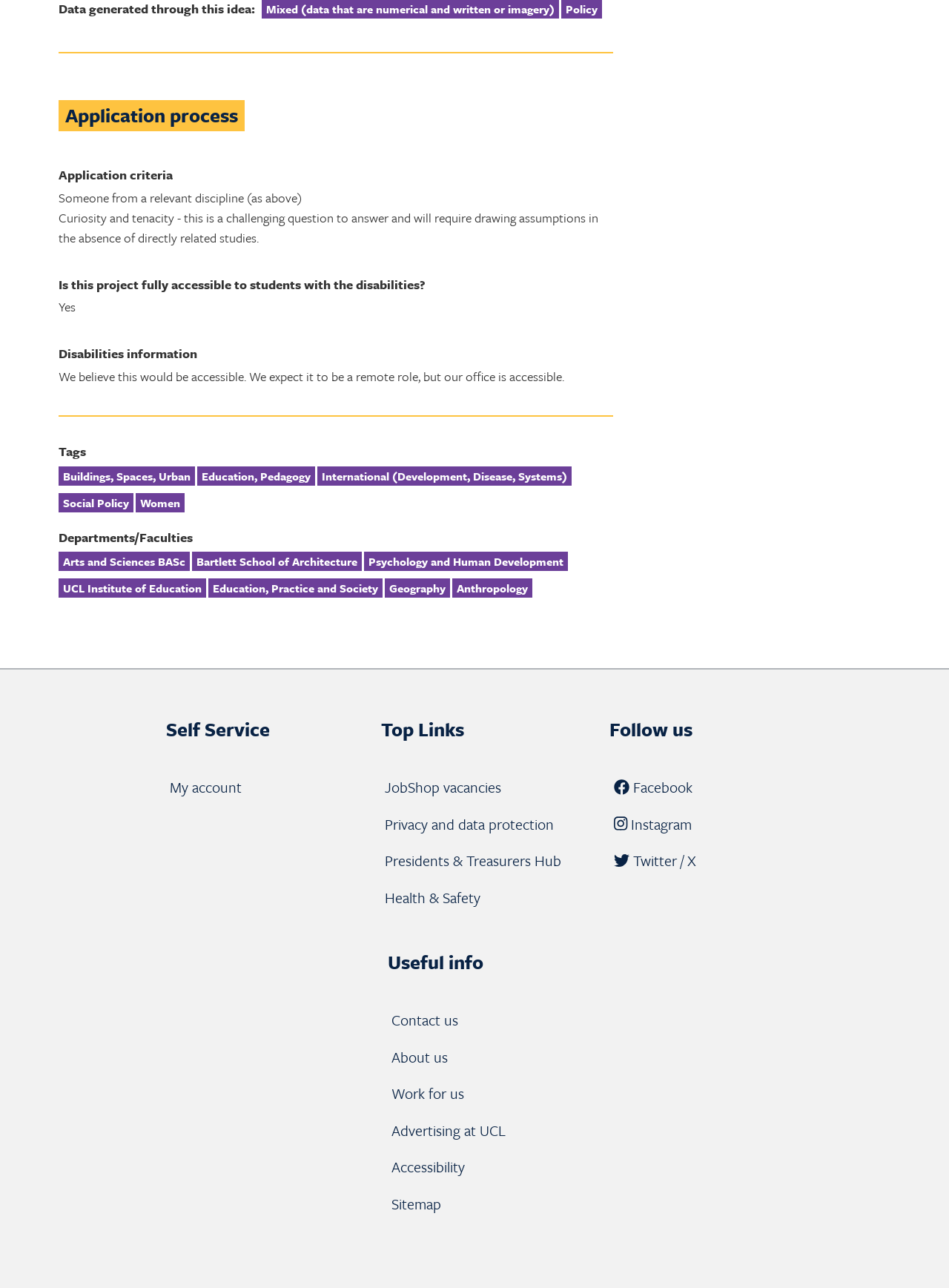Find the bounding box coordinates of the area that needs to be clicked in order to achieve the following instruction: "Go to My account". The coordinates should be specified as four float numbers between 0 and 1, i.e., [left, top, right, bottom].

[0.172, 0.597, 0.262, 0.626]